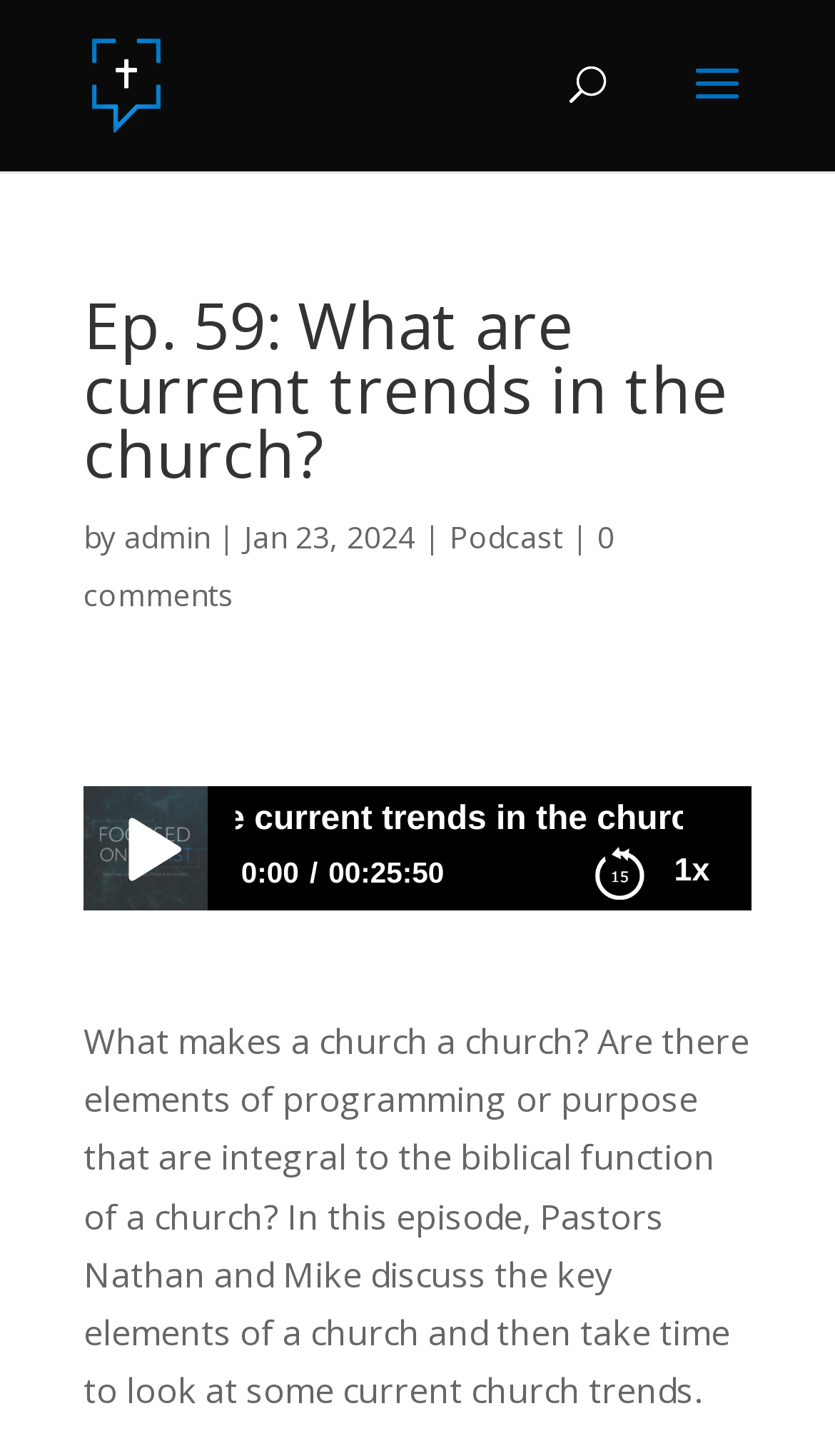What is the date of the podcast episode?
Using the visual information, respond with a single word or phrase.

Jan 23, 2024